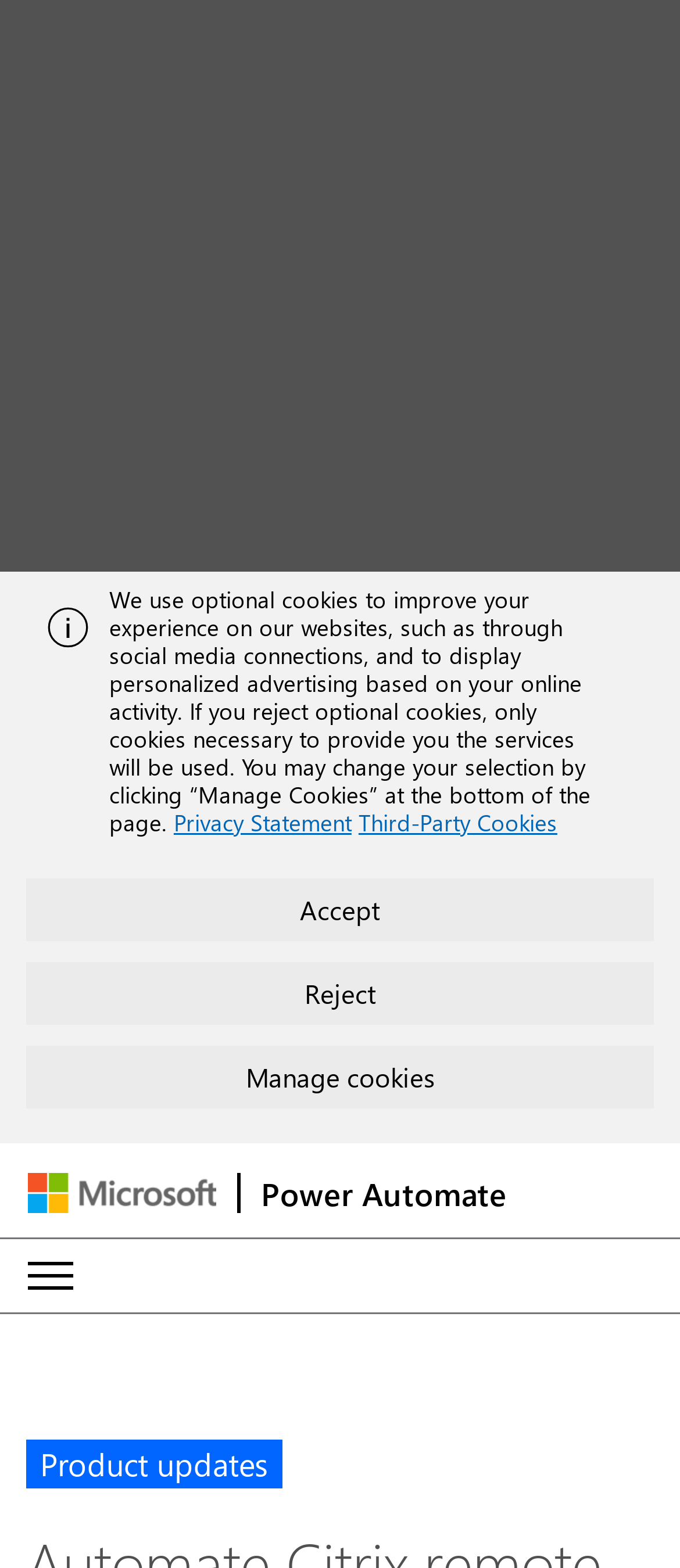What is the name of the blog?
From the screenshot, supply a one-word or short-phrase answer.

Power Automate Blog